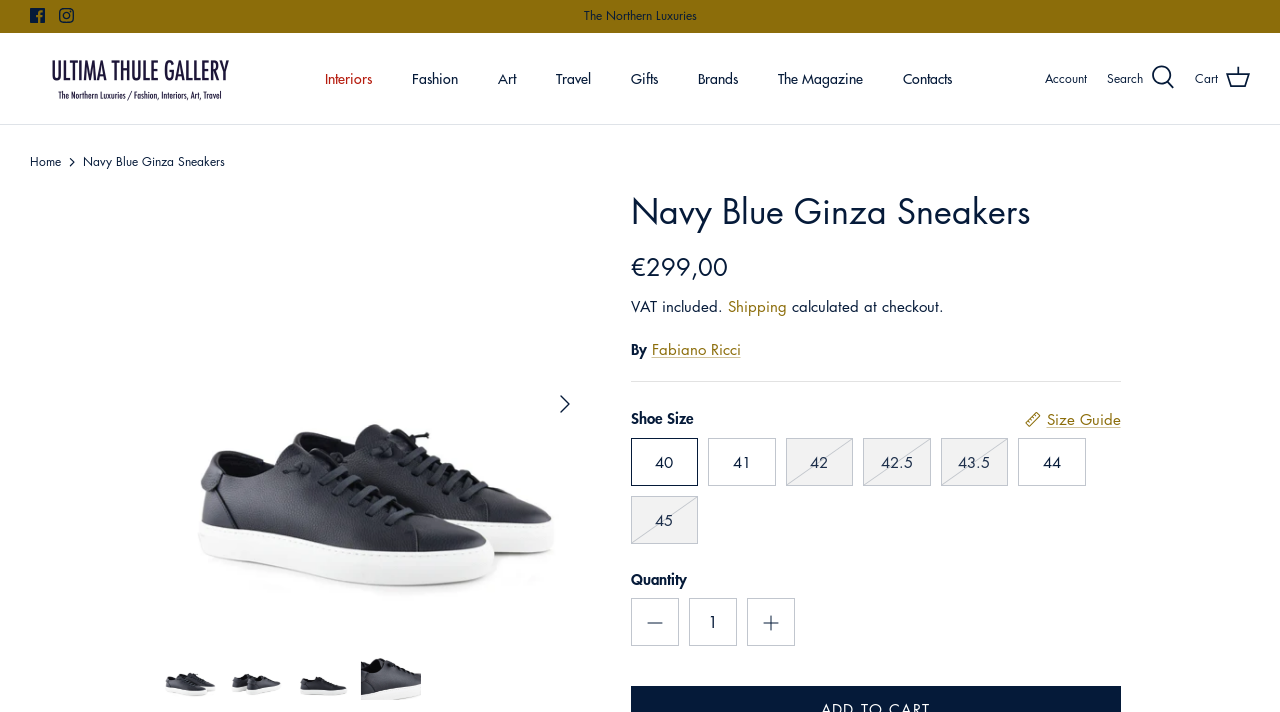Extract the bounding box coordinates of the UI element described by: "Navy Blue Ginza Sneakers". The coordinates should include four float numbers ranging from 0 to 1, e.g., [left, top, right, bottom].

[0.065, 0.215, 0.176, 0.238]